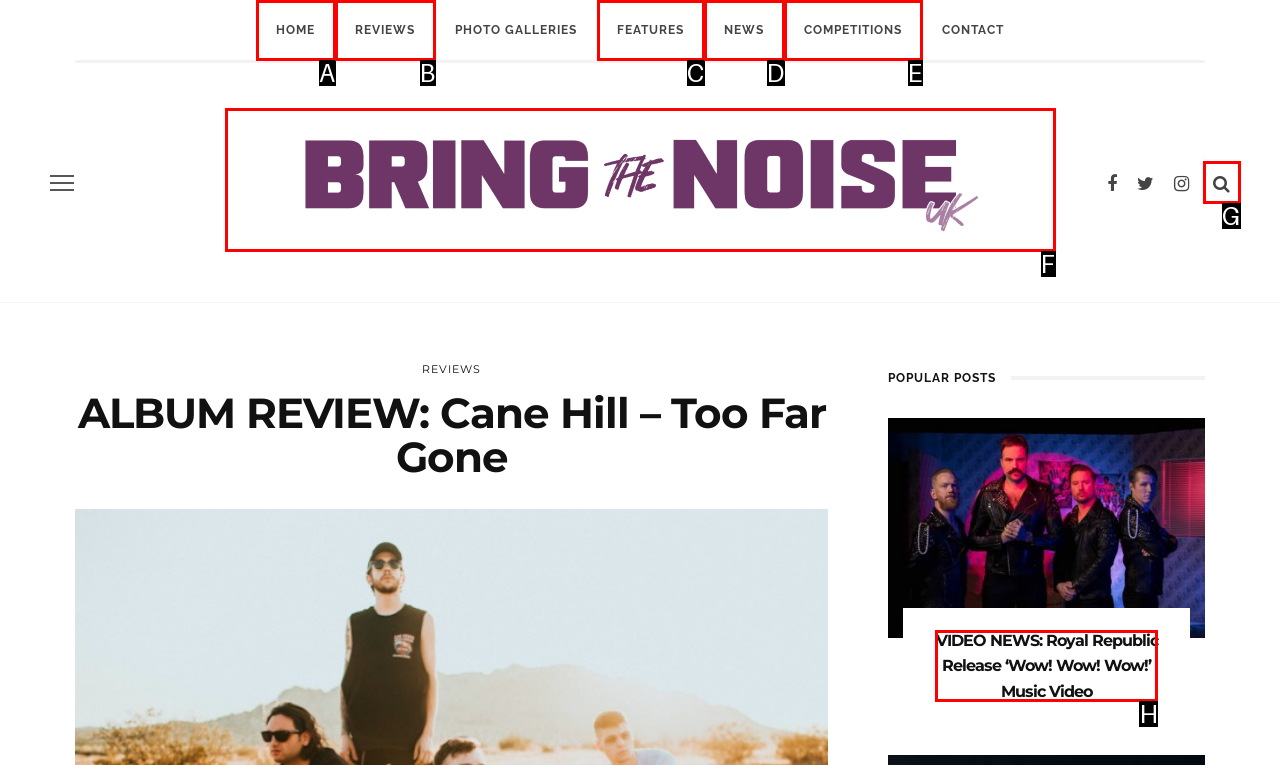Identify the HTML element that best matches the description: Reviews. Provide your answer by selecting the corresponding letter from the given options.

B